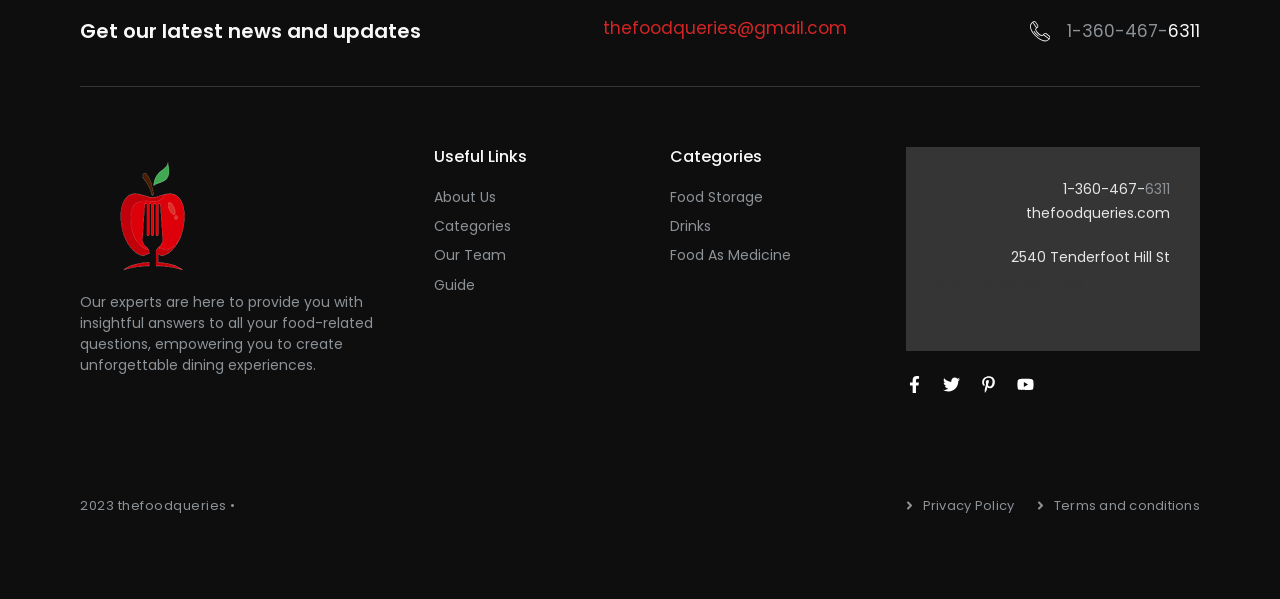Find the bounding box coordinates for the HTML element described in this sentence: "Guide". Provide the coordinates as four float numbers between 0 and 1, in the format [left, top, right, bottom].

[0.339, 0.459, 0.371, 0.494]